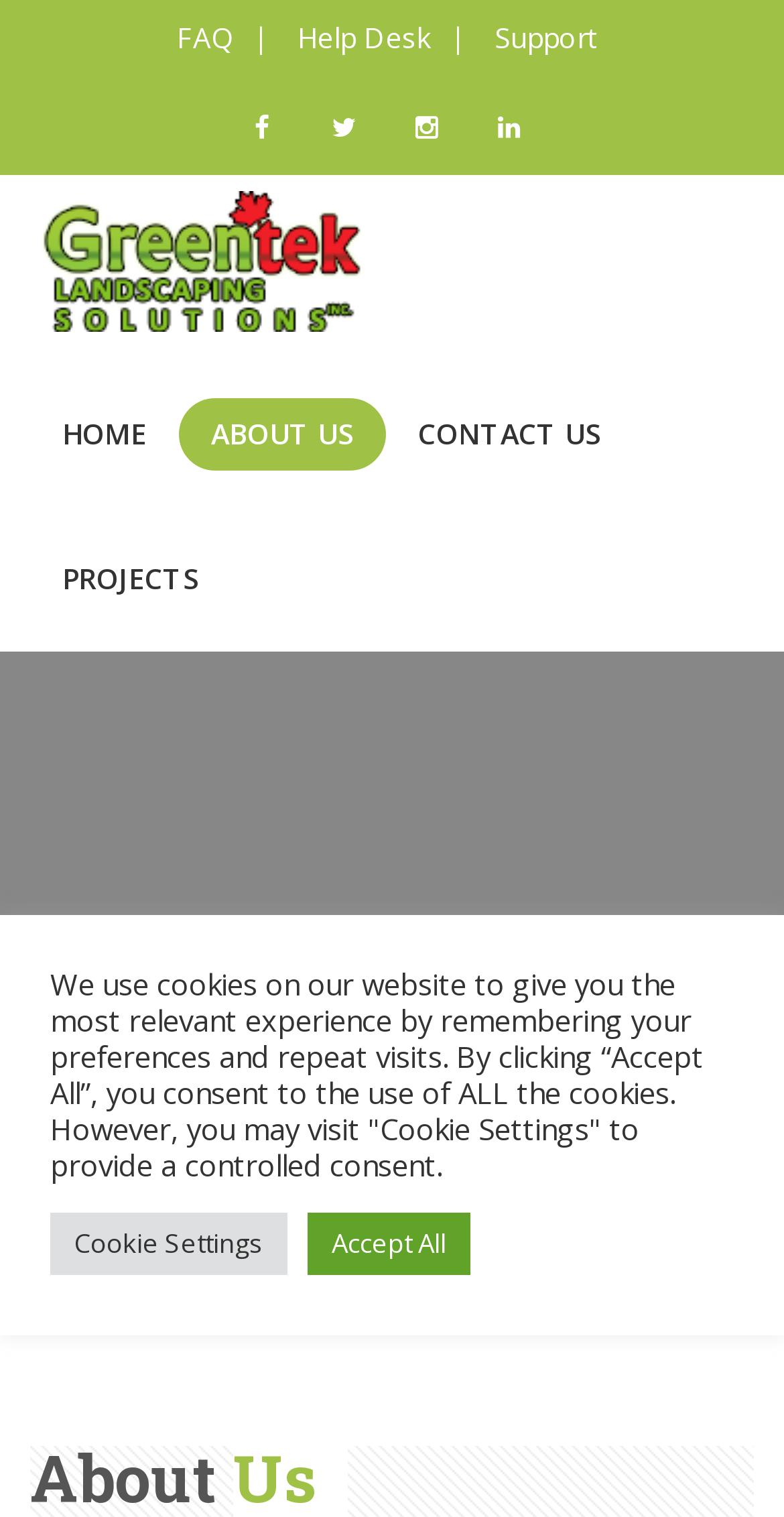How many social media links are there?
Please ensure your answer to the question is detailed and covers all necessary aspects.

There are four social media links on the webpage, which can be identified by their icons. The icons are '', '', '', and ''. These icons are commonly used to represent social media platforms.